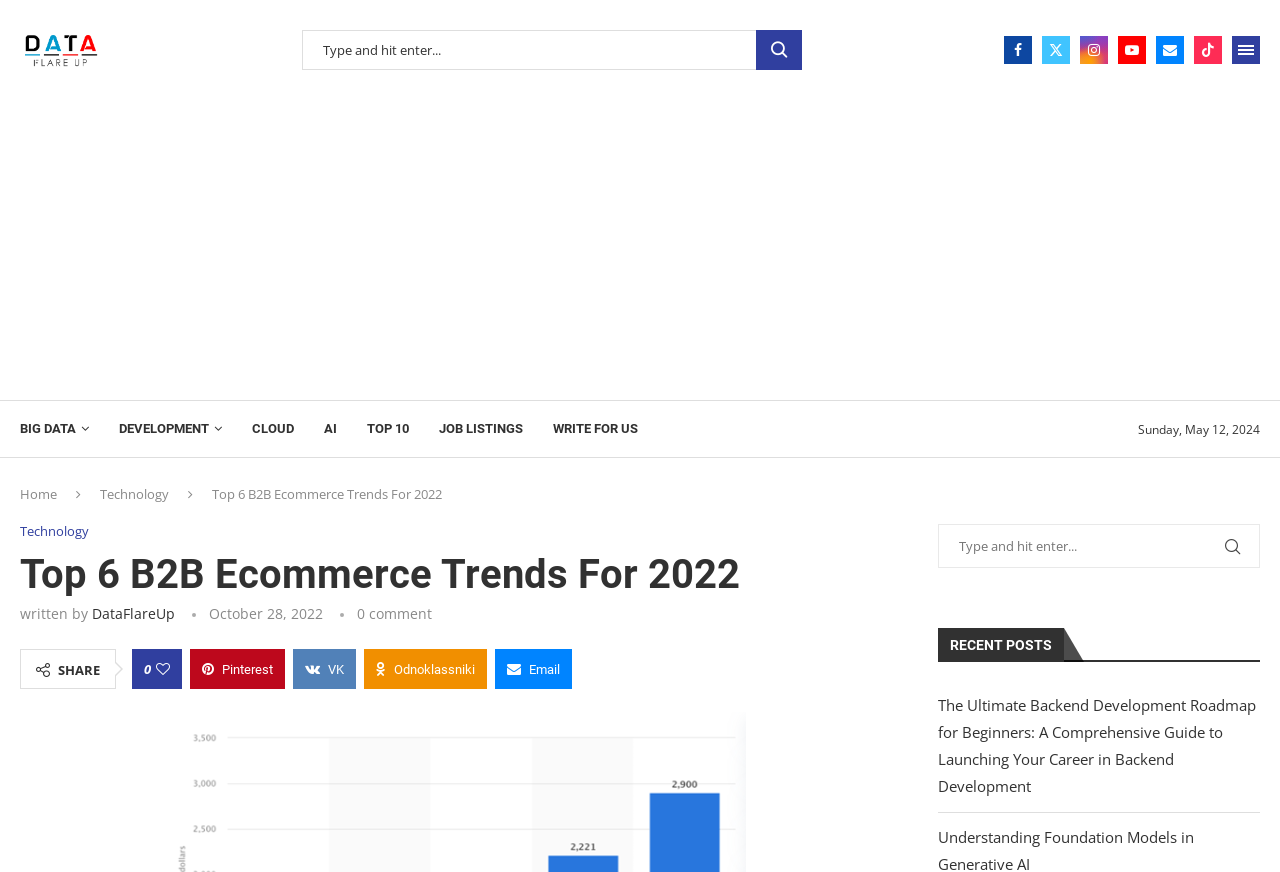Find the bounding box coordinates of the clickable area required to complete the following action: "Search for something".

None